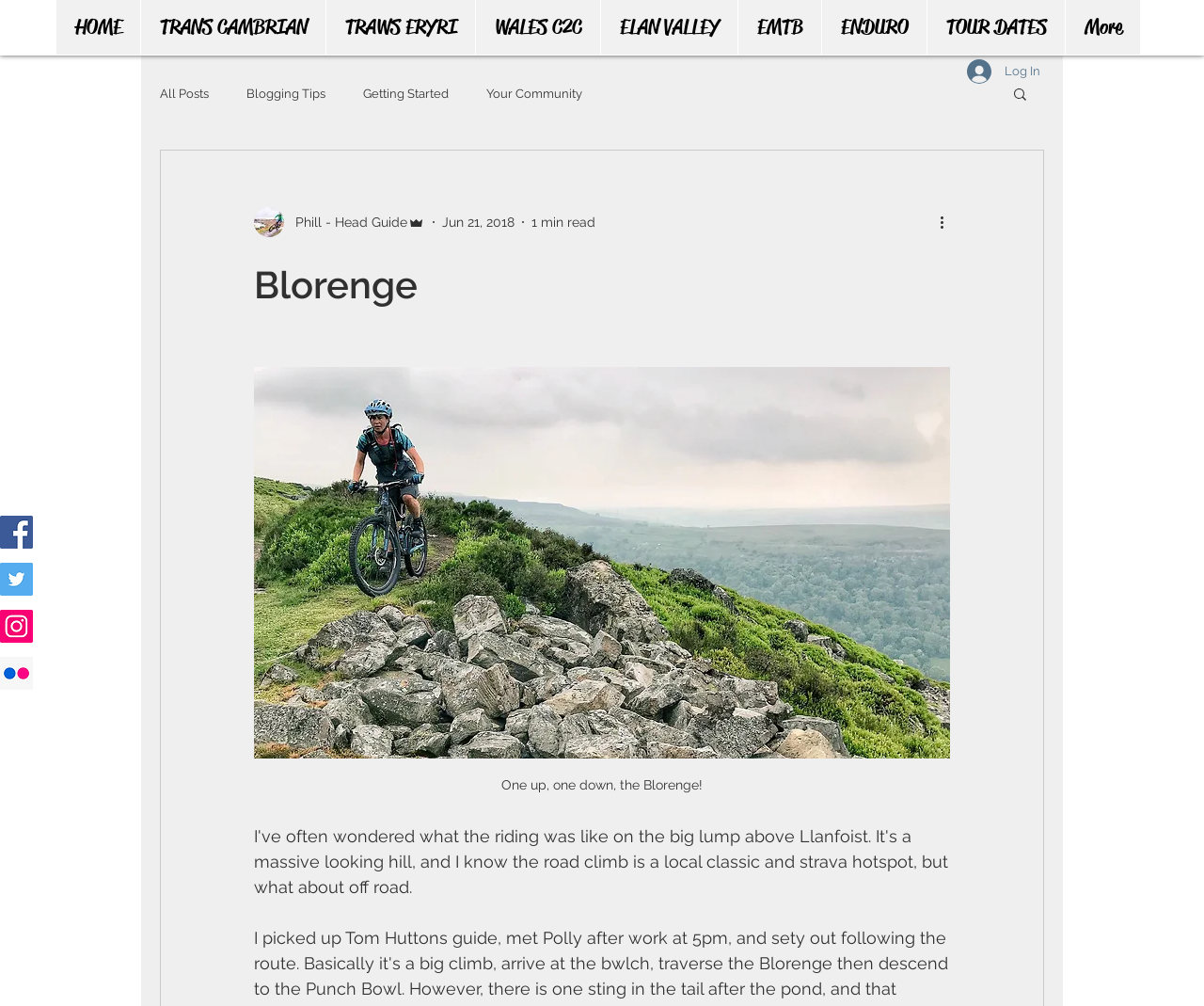Locate the bounding box of the UI element with the following description: "aria-label="Twitter Social Icon"".

[0.0, 0.559, 0.027, 0.592]